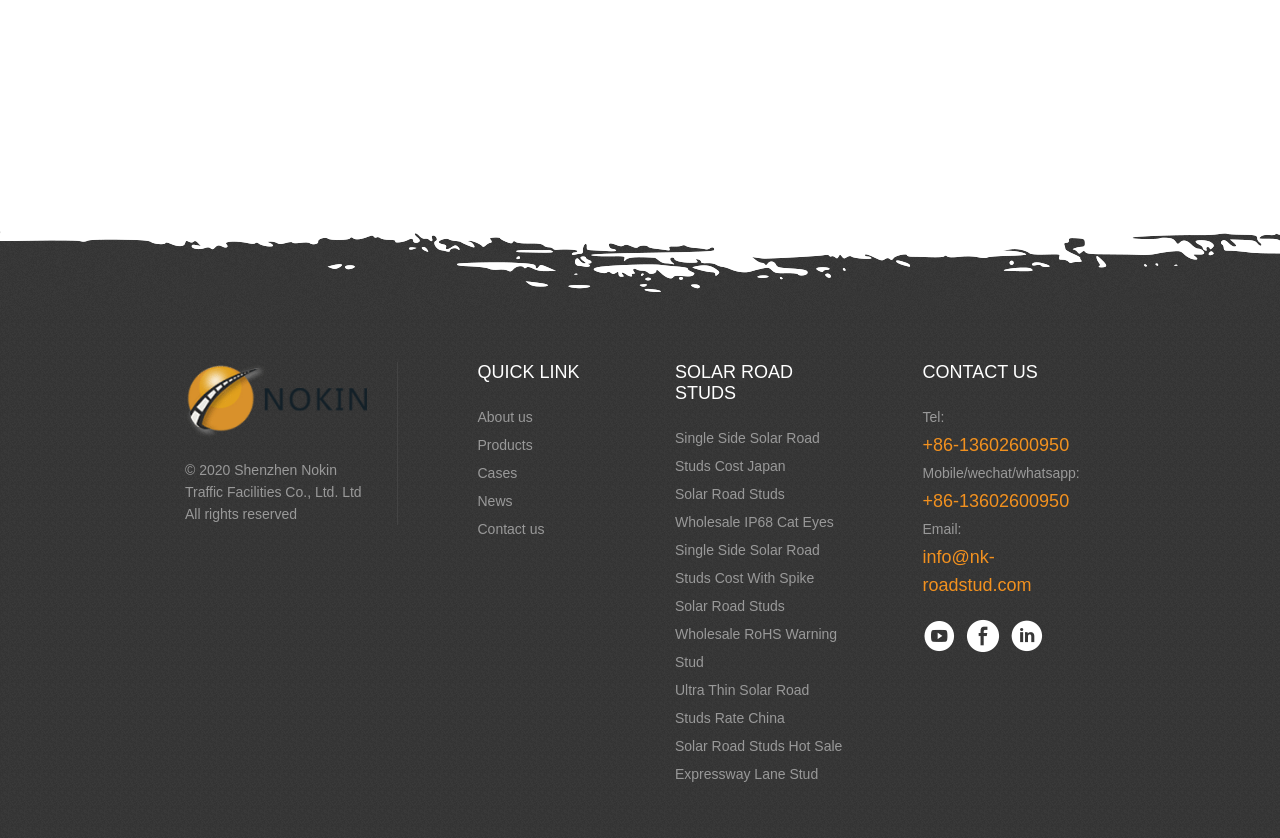Locate the bounding box coordinates of the clickable element to fulfill the following instruction: "send an email to the company". Provide the coordinates as four float numbers between 0 and 1 in the format [left, top, right, bottom].

[0.721, 0.648, 0.848, 0.715]